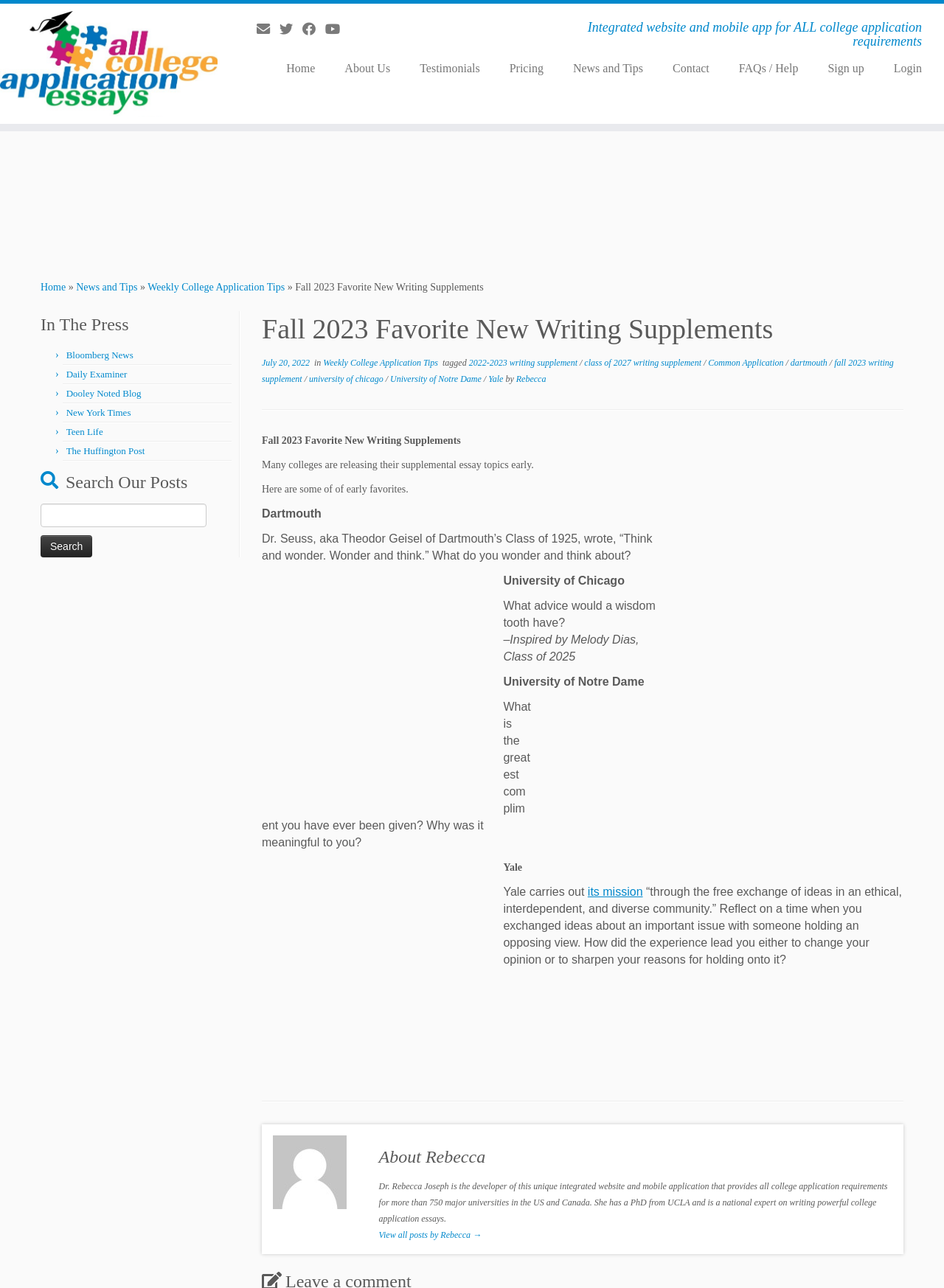Determine the main headline of the webpage and provide its text.

Fall 2023 Favorite New Writing Supplements